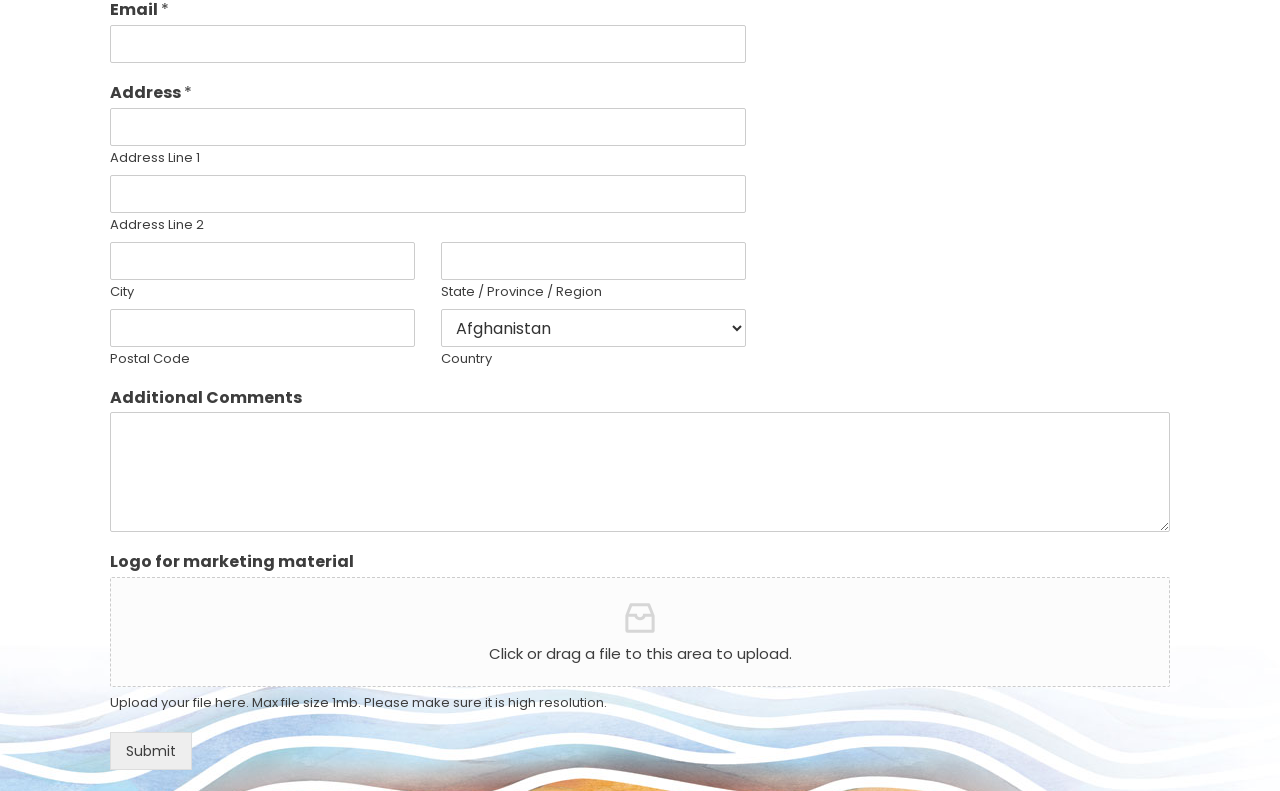Locate the bounding box of the UI element based on this description: "Discover Japan". Provide four float numbers between 0 and 1 as [left, top, right, bottom].

None